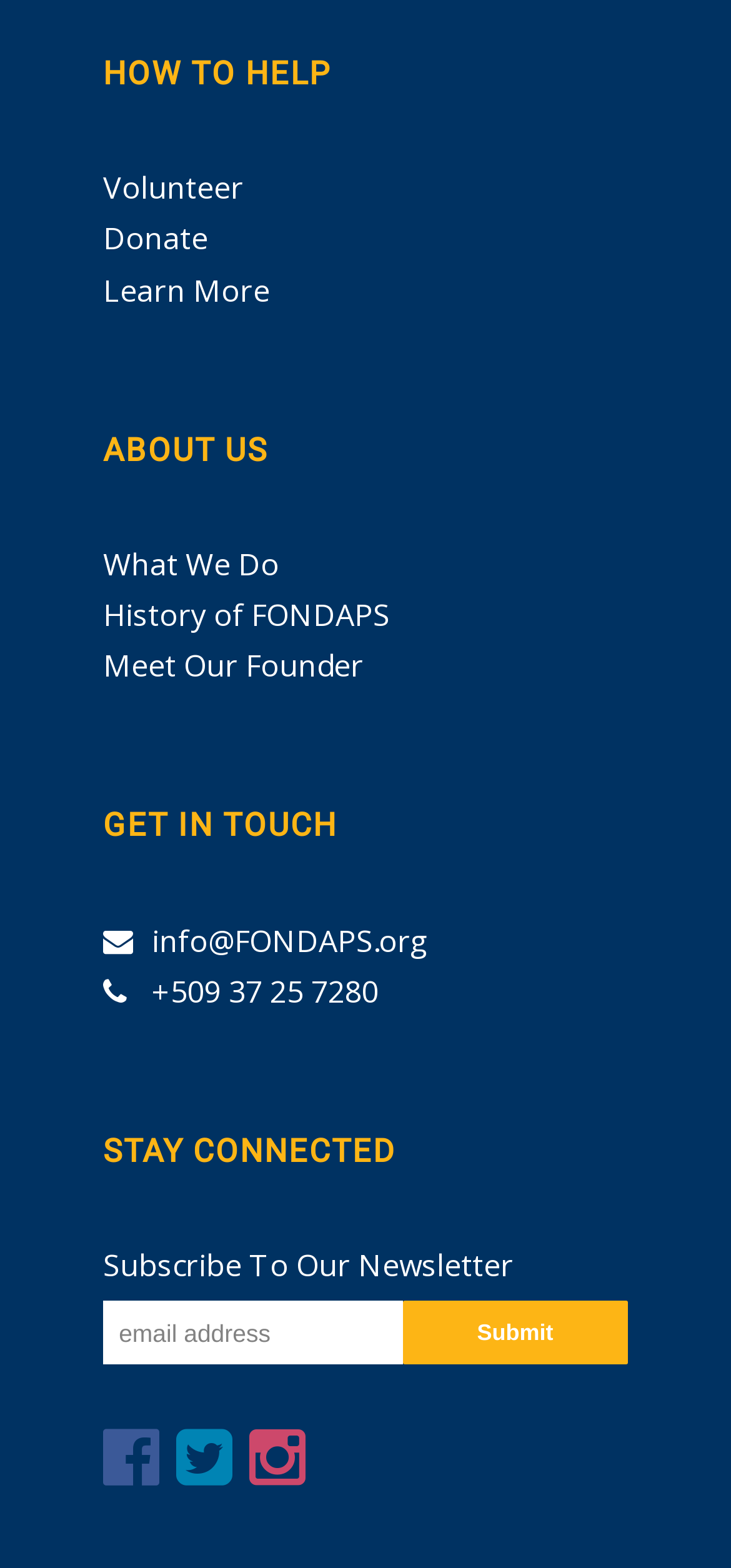From the webpage screenshot, predict the bounding box of the UI element that matches this description: "value="Submit"".

[0.55, 0.83, 0.859, 0.87]